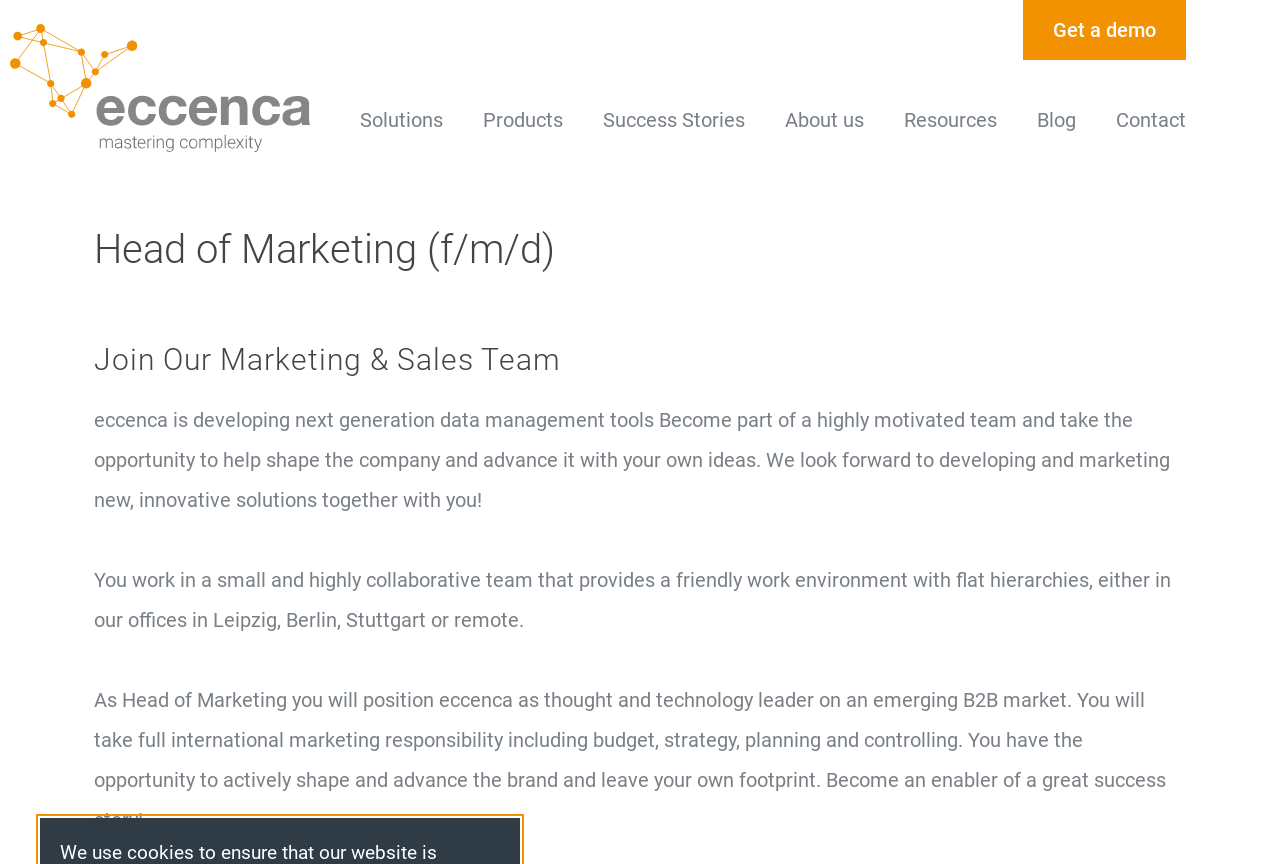Find the bounding box coordinates for the UI element whose description is: "About us". The coordinates should be four float numbers between 0 and 1, in the format [left, top, right, bottom].

[0.613, 0.125, 0.675, 0.153]